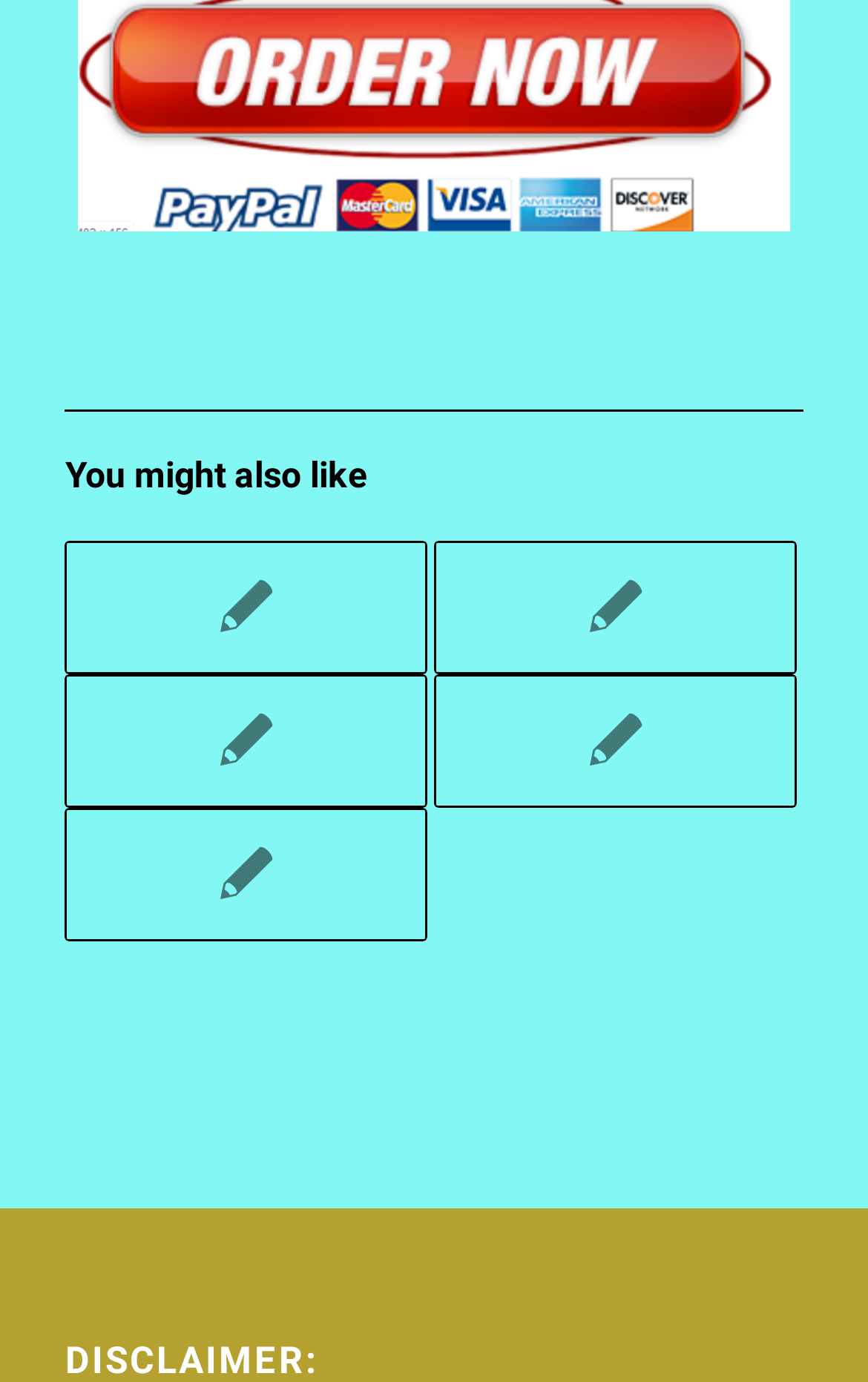Find and provide the bounding box coordinates for the UI element described with: "Recession and depression assignment task".

[0.075, 0.584, 0.492, 0.68]